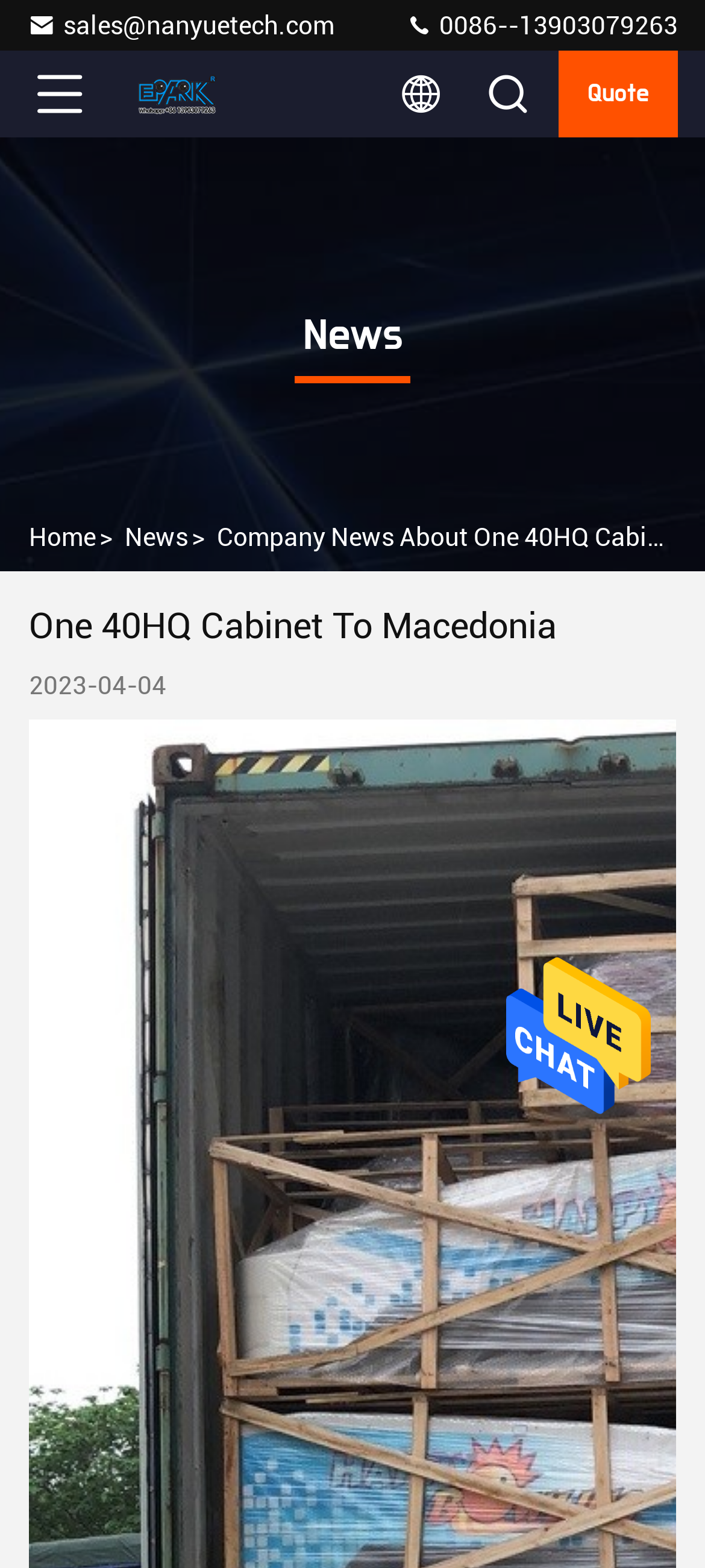Find and generate the main title of the webpage.

One 40HQ Cabinet To Macedonia